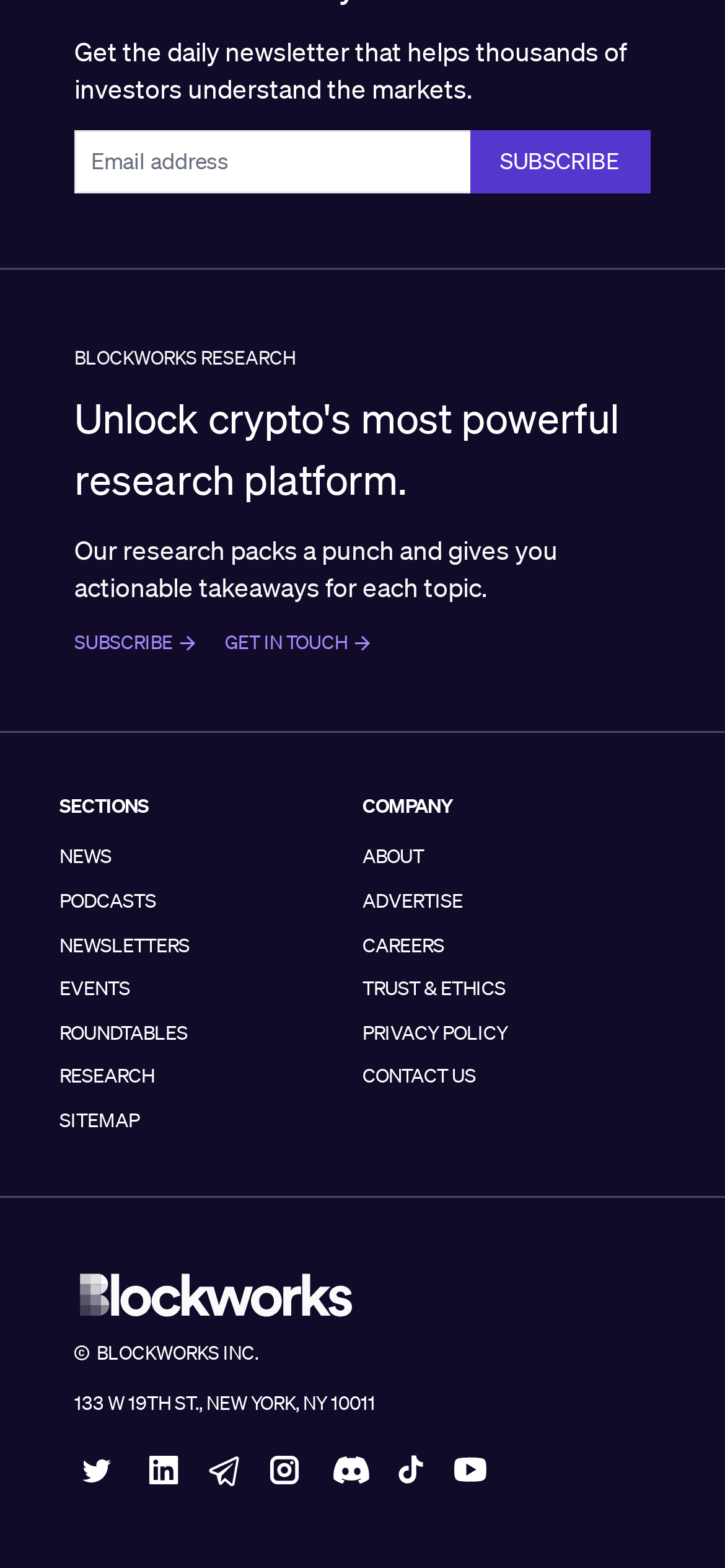Please find the bounding box for the following UI element description. Provide the coordinates in (top-left x, top-left y, bottom-right x, bottom-right y) format, with values between 0 and 1: Trust & Ethics

[0.5, 0.622, 0.705, 0.64]